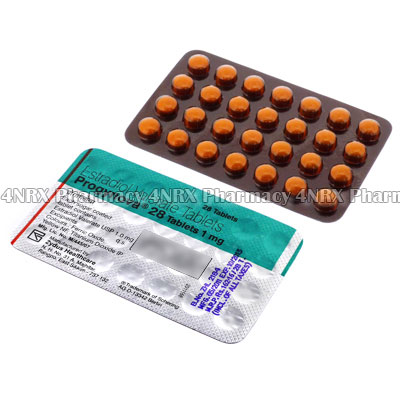Using the information in the image, could you please answer the following question in detail:
What is the dosage of each tablet?

The caption provides information about the medication, including its dosage. According to the caption, each tablet of Estradiol Valerate has a dosage of 1 mg.